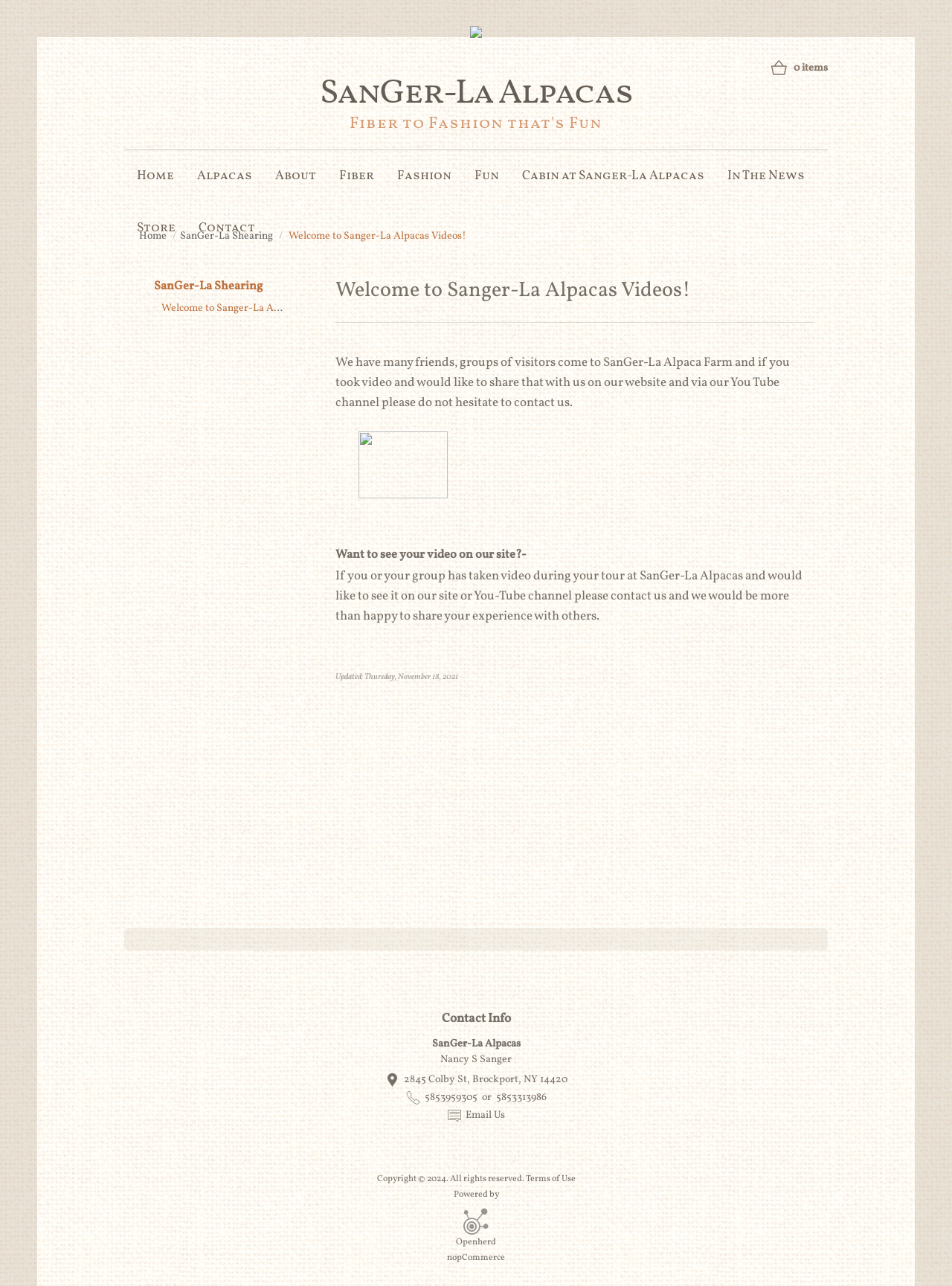What is the copyright year of the webpage?
Please provide a single word or phrase in response based on the screenshot.

2024